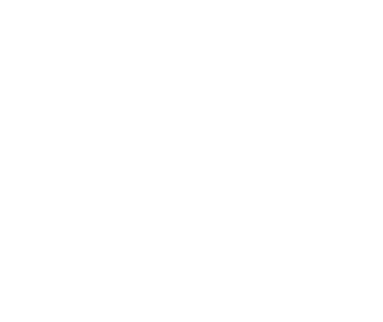Refer to the screenshot and give an in-depth answer to this question: What is the purpose of the blog post?

The purpose of the blog post is to provide insights into effective skincare solutions, as mentioned in the caption, which implies that the article aims to educate readers on how to take care of their skin, particularly around the delicate eye area.